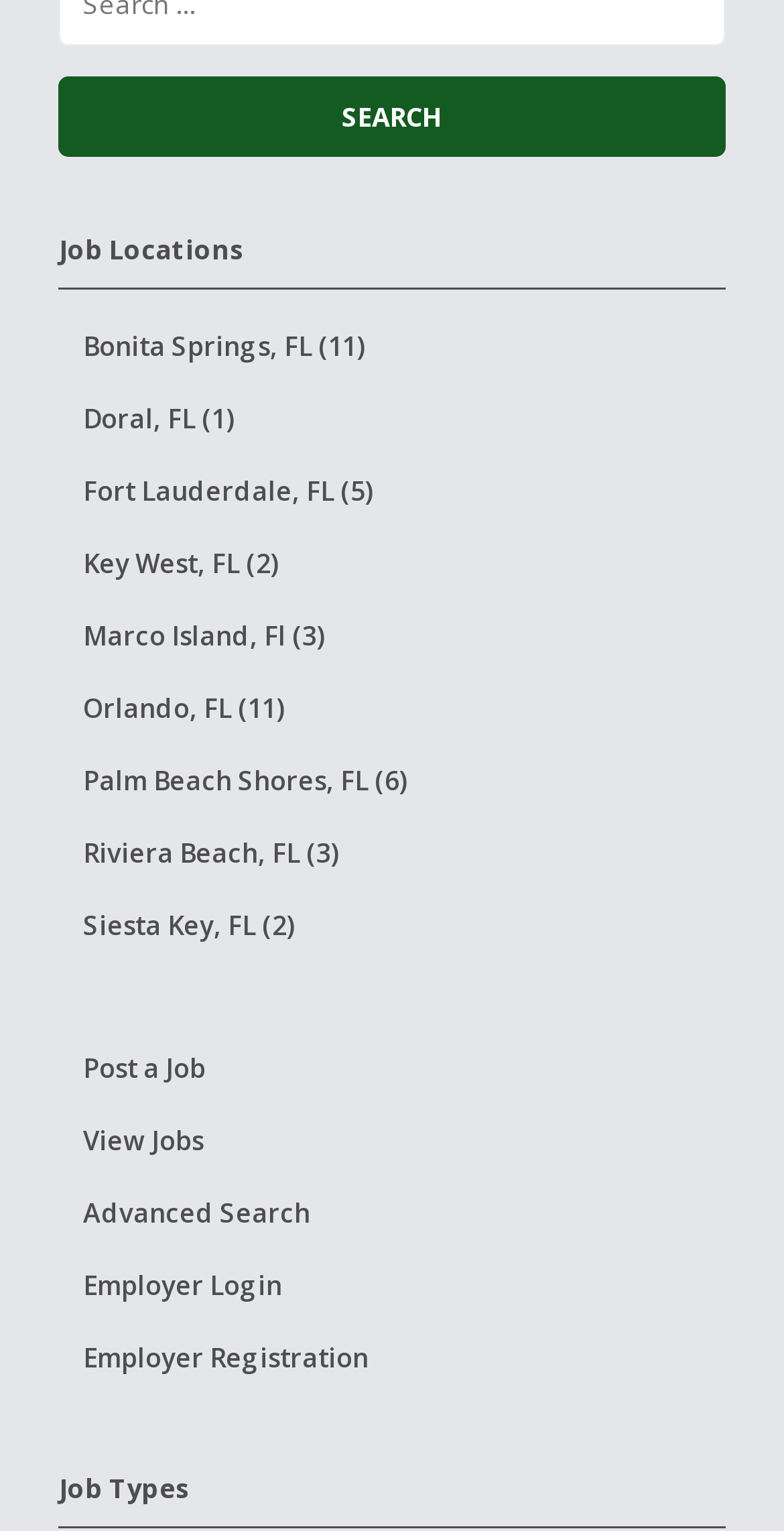Extract the bounding box coordinates for the UI element described by the text: "Siesta Key, FL (2)". The coordinates should be in the form of [left, top, right, bottom] with values between 0 and 1.

[0.075, 0.582, 0.925, 0.629]